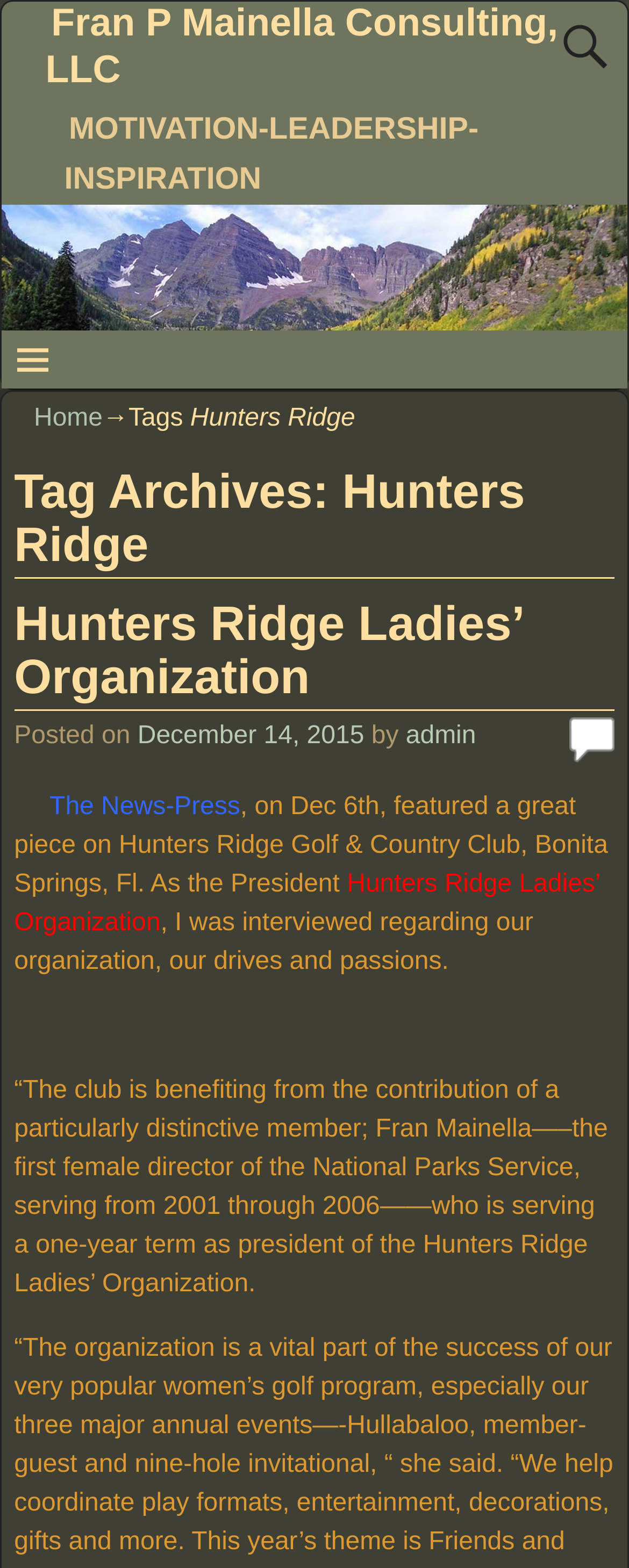What is the name of the consulting company? Look at the image and give a one-word or short phrase answer.

Fran P Mainella Consulting, LLC